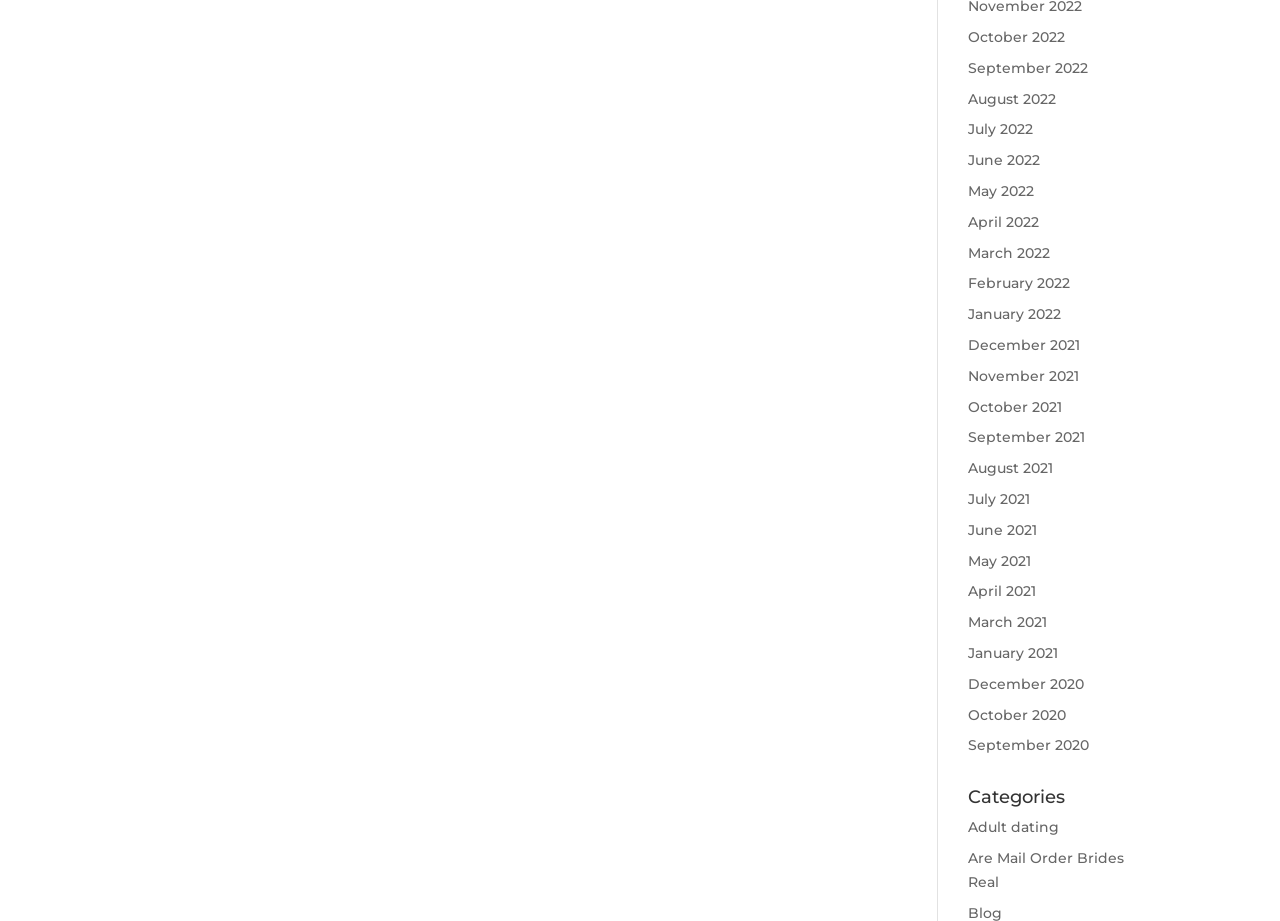Please locate the bounding box coordinates of the element that should be clicked to achieve the given instruction: "Read about Adult dating".

[0.756, 0.888, 0.828, 0.908]